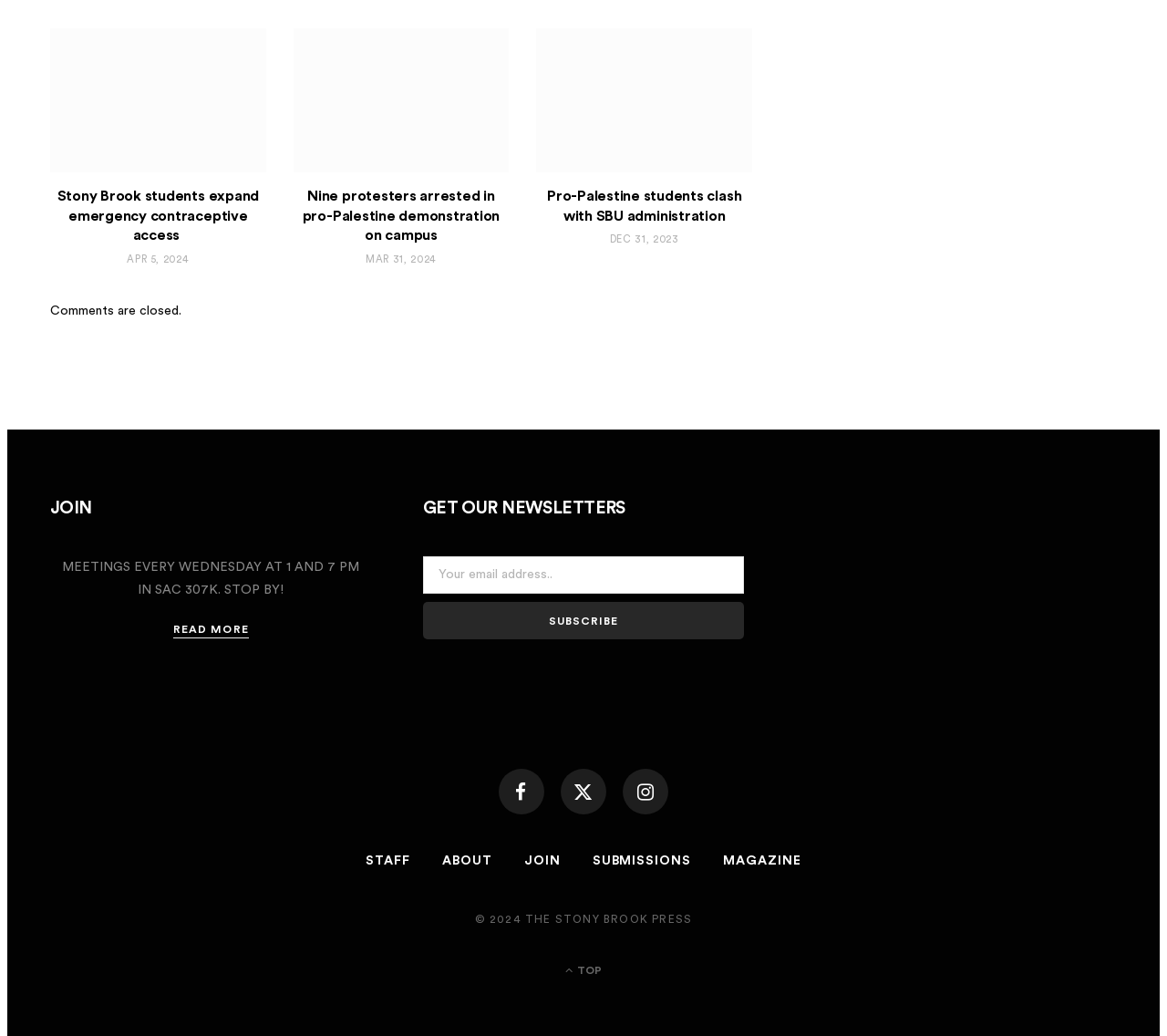Determine the bounding box coordinates for the element that should be clicked to follow this instruction: "Click the 'Webinar Topics' link". The coordinates should be given as four float numbers between 0 and 1, in the format [left, top, right, bottom].

None